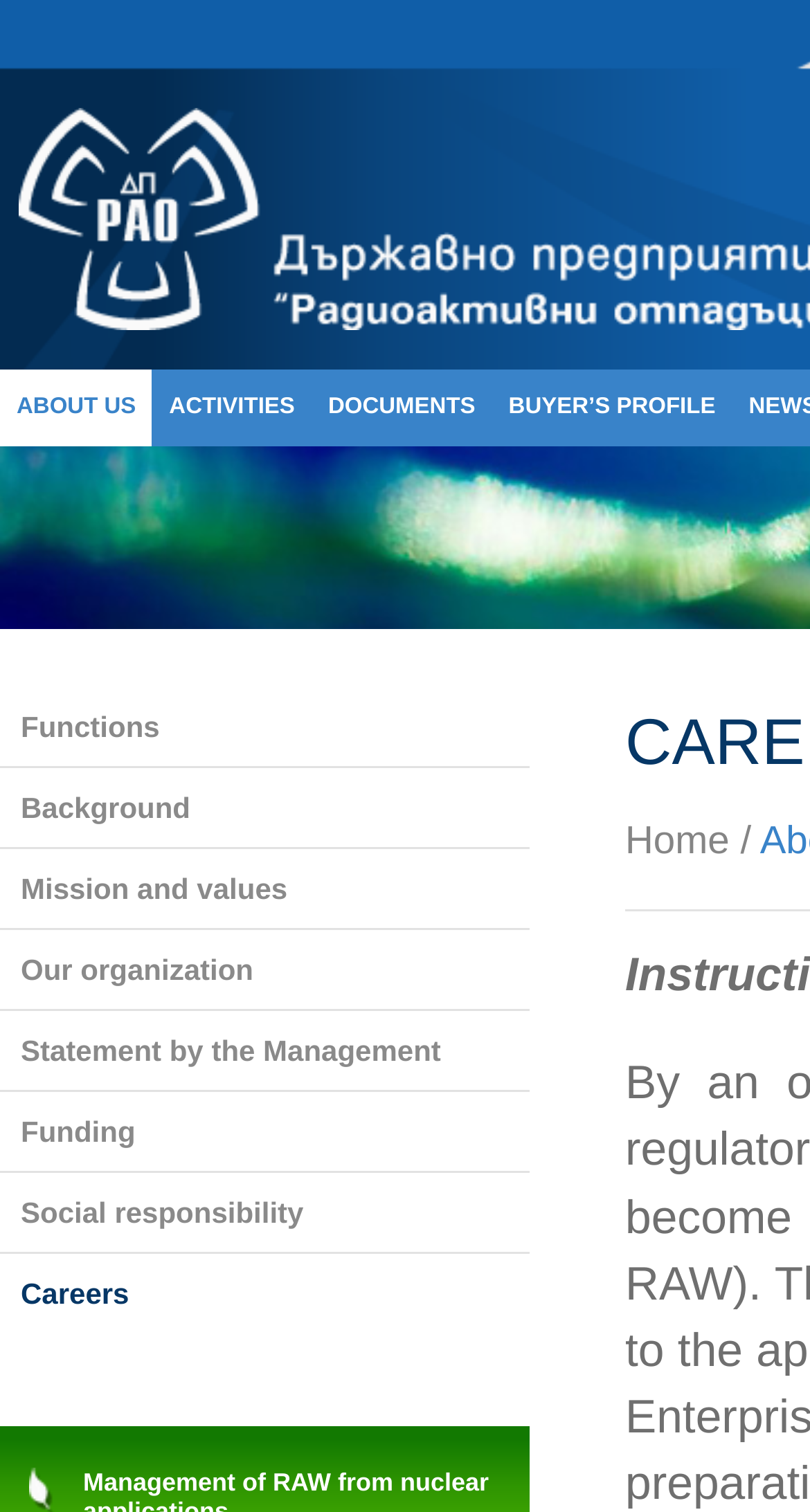Summarize the contents and layout of the webpage in detail.

The webpage is about careers at ДП РАО. At the top, there are four main navigation links: "ABOUT US", "ACTIVITIES", "DOCUMENTS", and "BUYER’S PROFILE", which are evenly spaced and span across the top section of the page.

Below these links, there is a list of eight links related to careers, including "Functions", "Background", "Mission and values", "Our organization", "Statement by the Management", "Funding", "Social responsibility", and "Careers". These links are stacked vertically and aligned to the left side of the page.

The "Careers" link has a dropdown menu with two items: "Home" and a separator line. The "Home" link is positioned to the right of the "Careers" link, and the separator line is a short horizontal line that follows the "Home" link.

Overall, the webpage has a simple and organized layout, with clear headings and concise text, making it easy to navigate and find information about careers at ДП РАО.